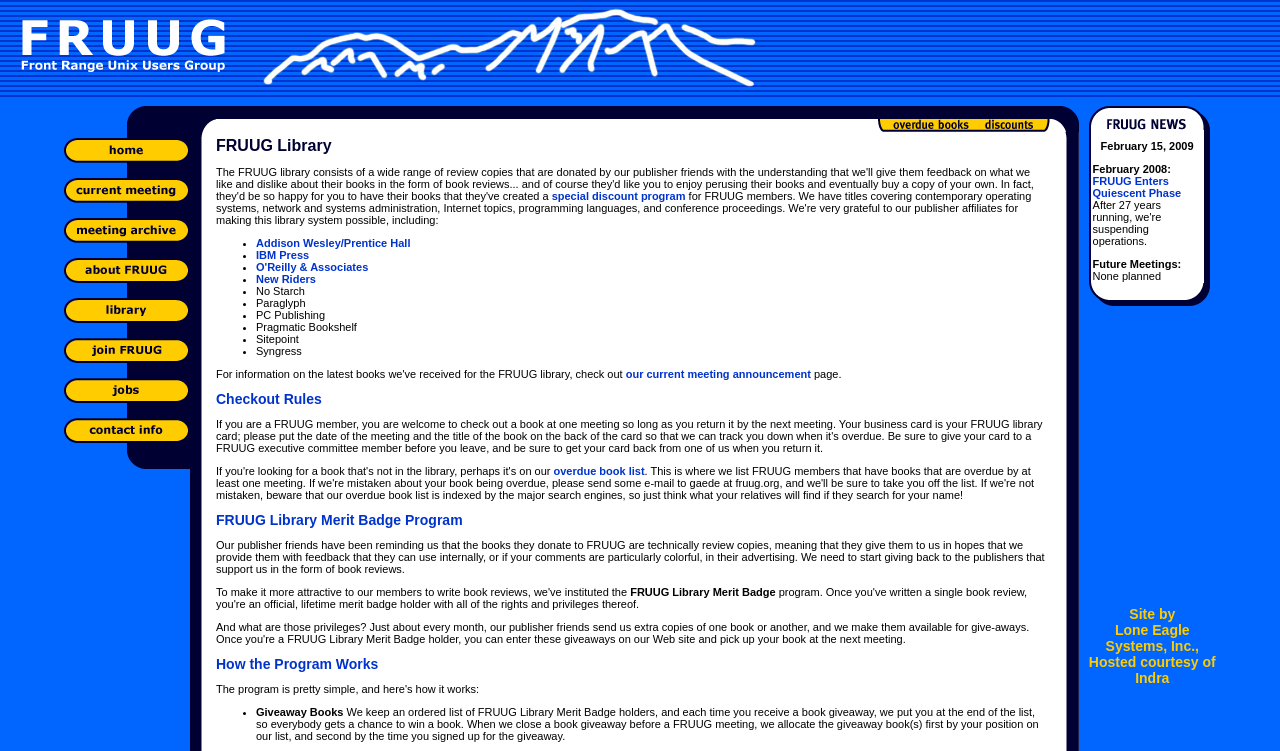Use a single word or phrase to answer the question: How many menu items are there?

9